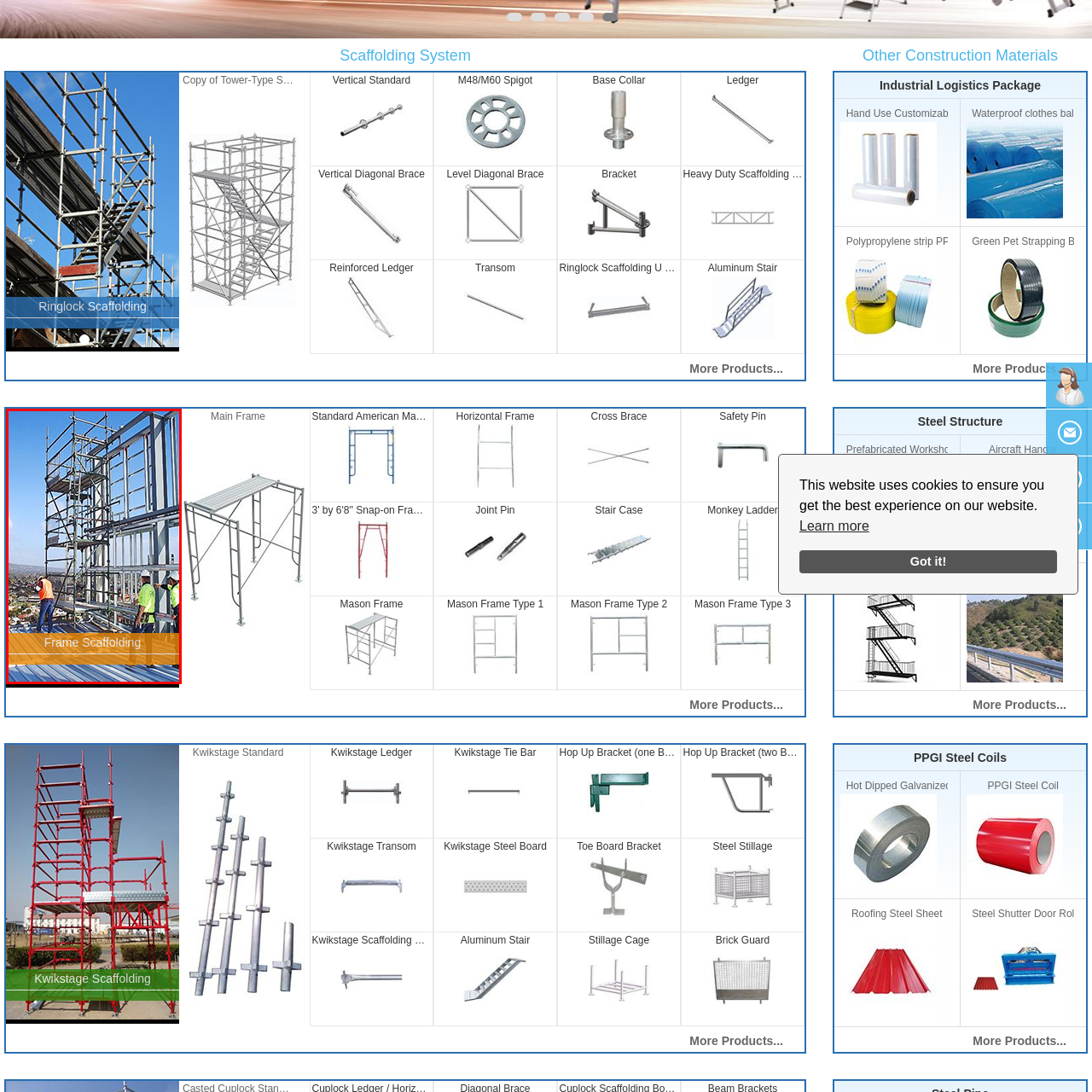Focus your attention on the picture enclosed within the red border and formulate a detailed answer to the question below, using the image as your primary reference: 
What is the purpose of the scaffolding system?

The frame scaffolding system is designed to provide secure access for workers at elevated heights, ensuring their safety and stability while working on the construction project.